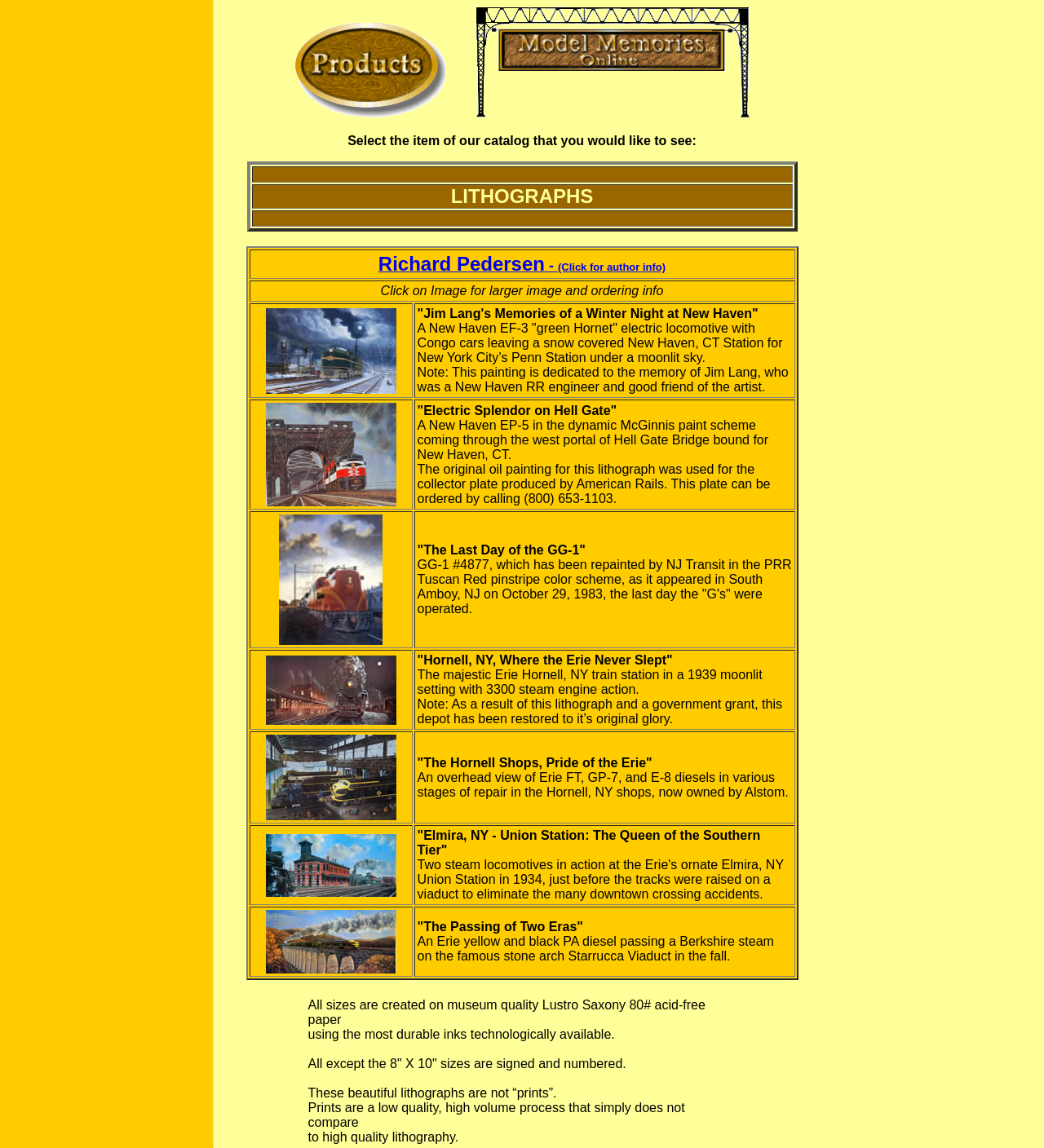Can you look at the image and give a comprehensive answer to the question:
What is the significance of the 'Click for author info' link?

The link 'Click for author info' is associated with the author's name, Richard Pedersen. This suggests that clicking on the link will provide more information about the author, such as their biography or other works.